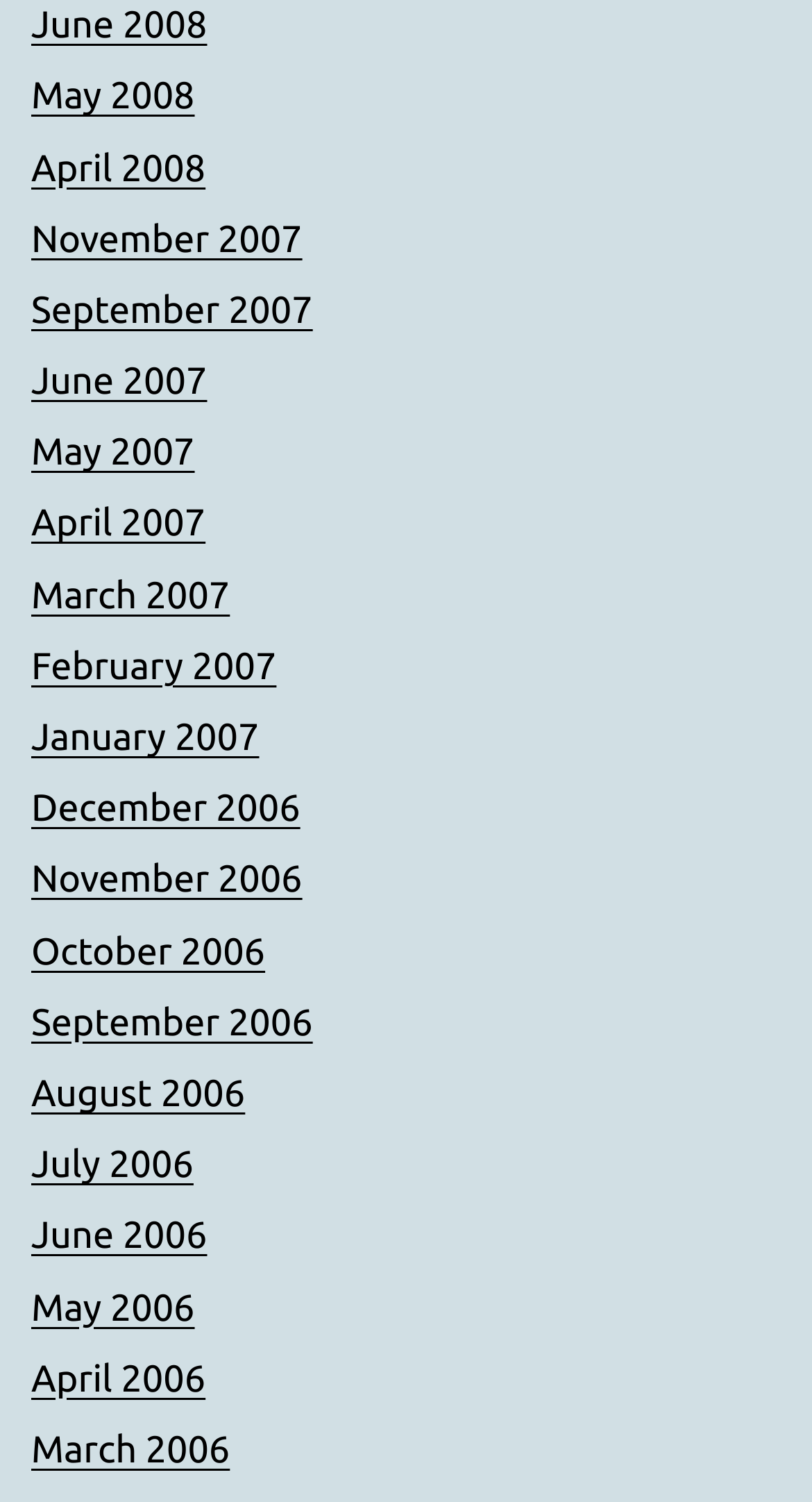Provide a one-word or short-phrase response to the question:
How many links are on the webpage?

21